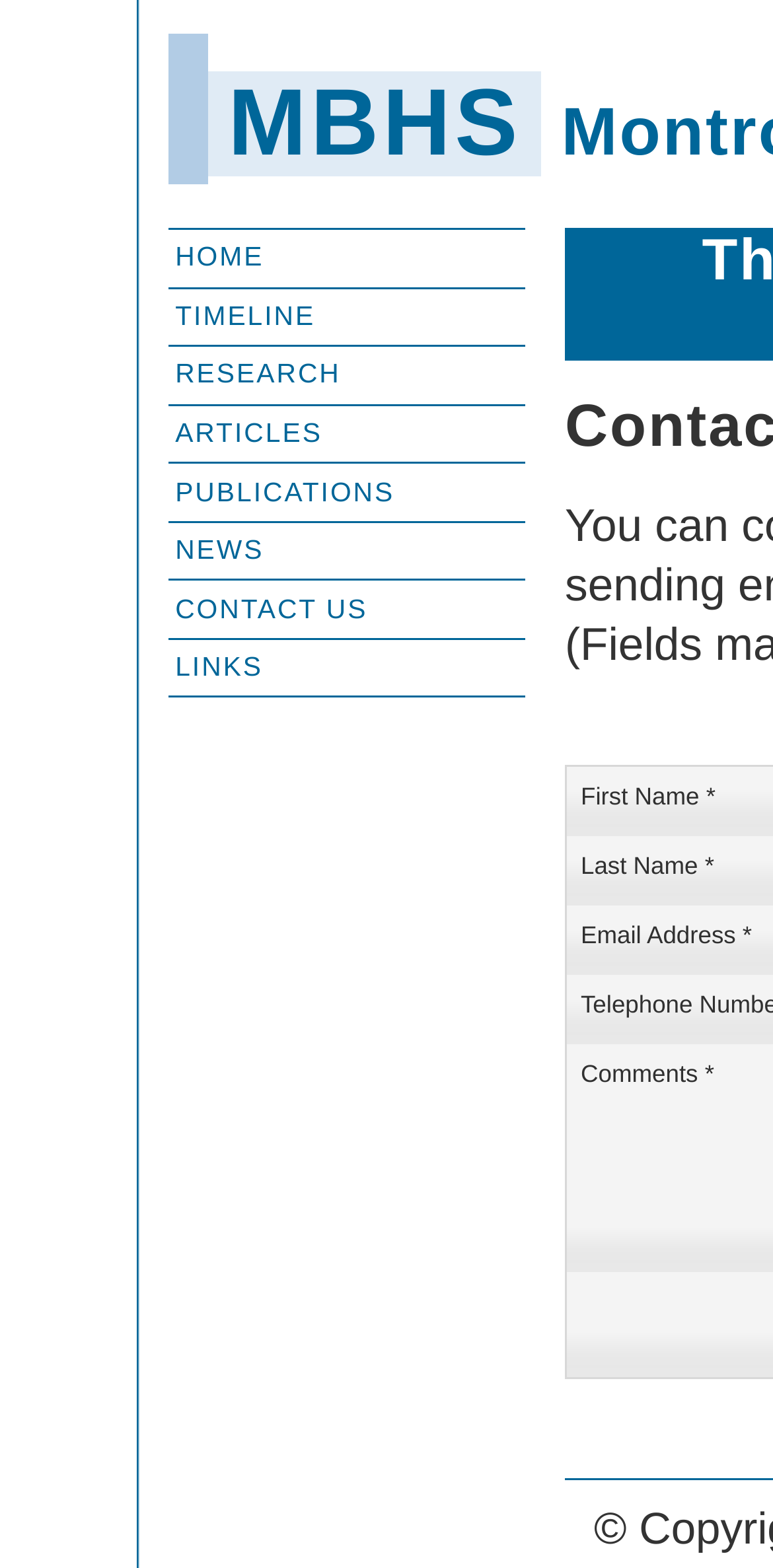Please determine and provide the text content of the webpage's heading.

The History of Montrose and its Surrounding Parishes